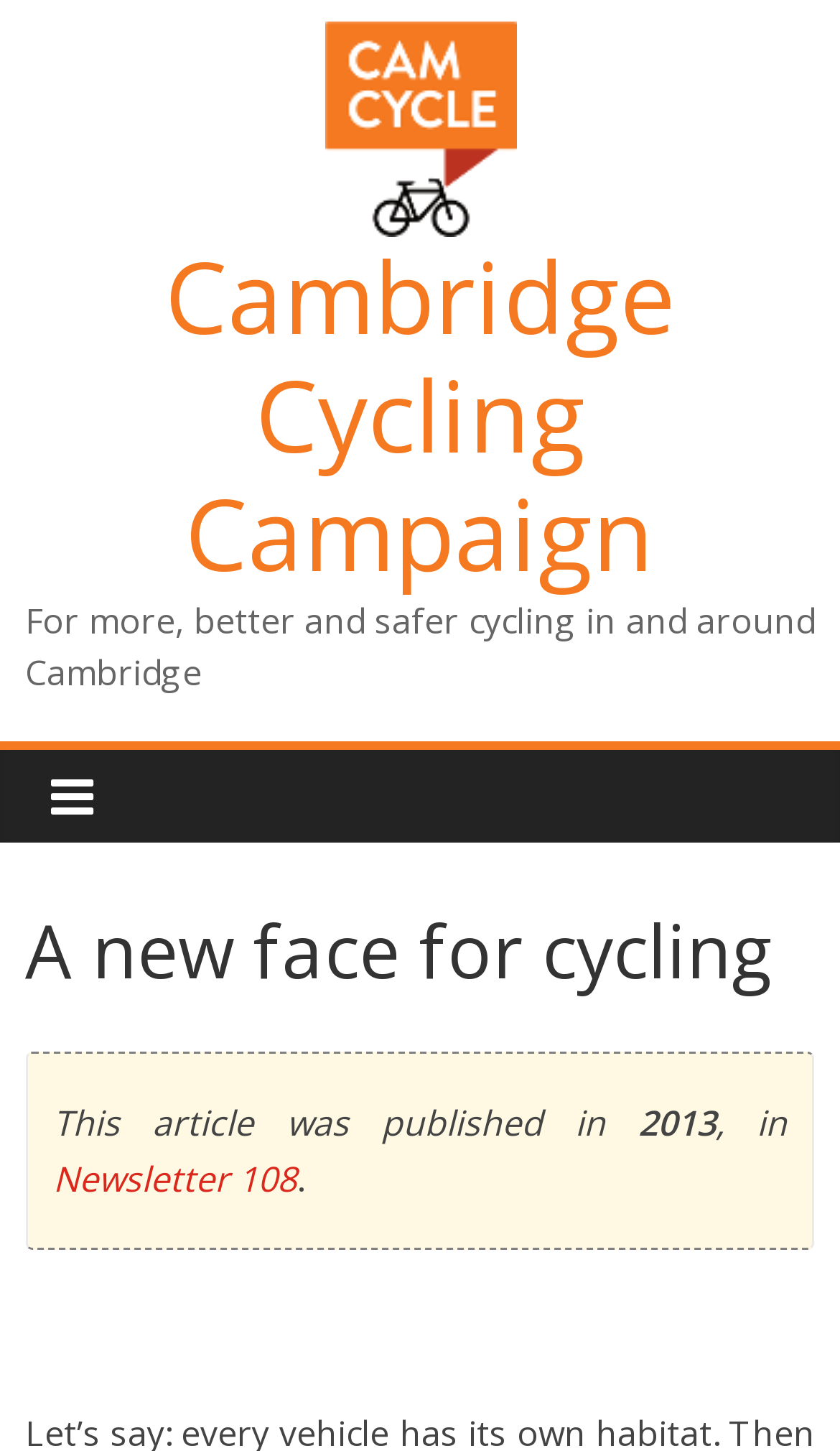What is the purpose of the campaign?
Make sure to answer the question with a detailed and comprehensive explanation.

The purpose of the campaign can be found in the StaticText element, which states 'For more, better and safer cycling in and around Cambridge'.